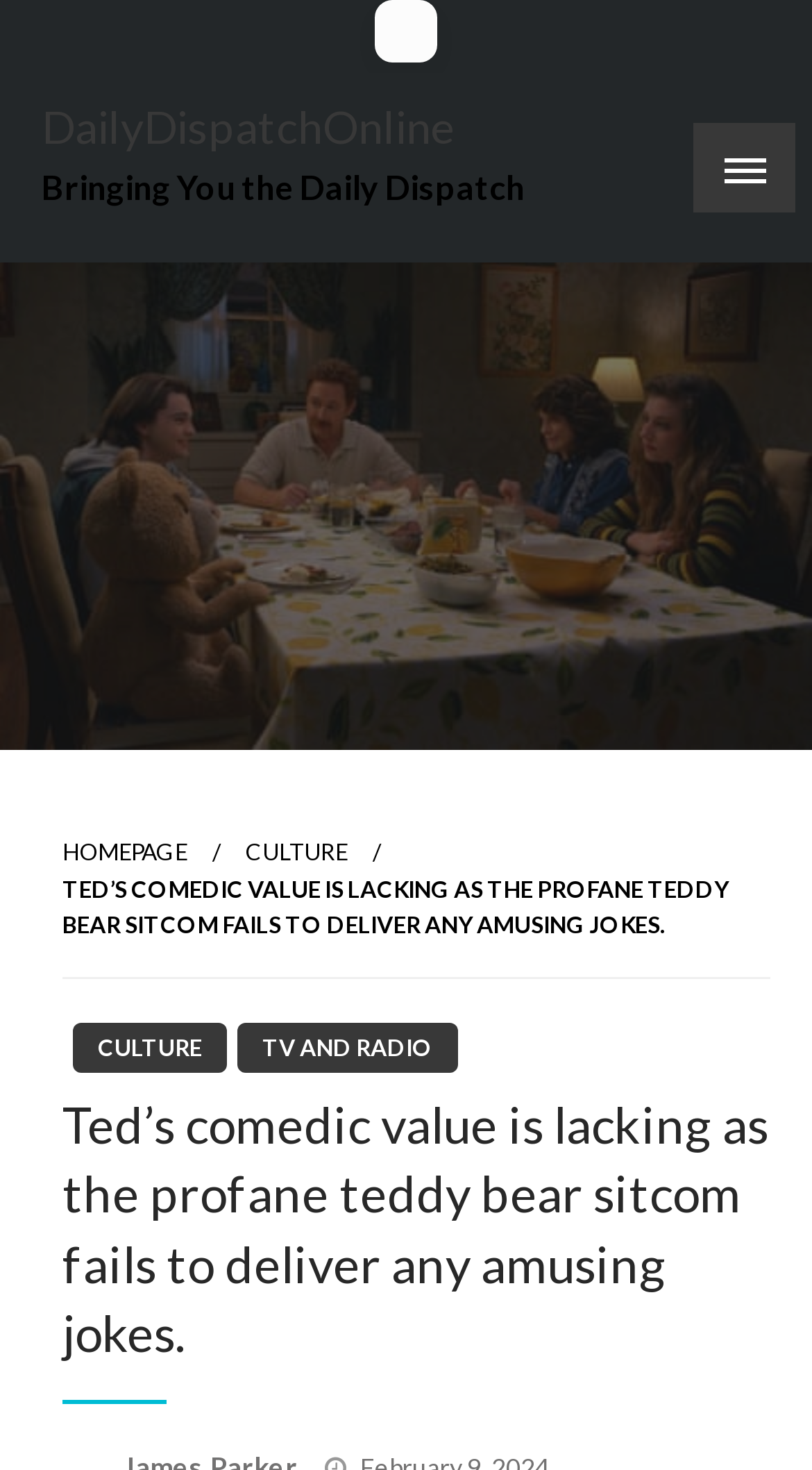Provide a comprehensive description of the webpage.

The webpage appears to be an article from an online news website, DailyDispatchOnline. At the top, there is a heading with the website's name, accompanied by a link to the homepage. Below this, there is a static text element that reads "Bringing You the Daily Dispatch". 

On the top right corner, there is a button that controls a mobile menu for newspapers. 

The main content of the webpage is an article with the title "Ted's comedic value is lacking as the profane teddy bear sitcom fails to deliver any amusing jokes." This title is presented in a strong font and is repeated as a heading further down the page. The article's title is also accompanied by an image, which takes up a significant portion of the page. 

There are several links on the page, including one to the article itself, as well as links to the homepage, culture section, and TV and radio section. These links are scattered throughout the page, with some appearing above the article's title and others below it.